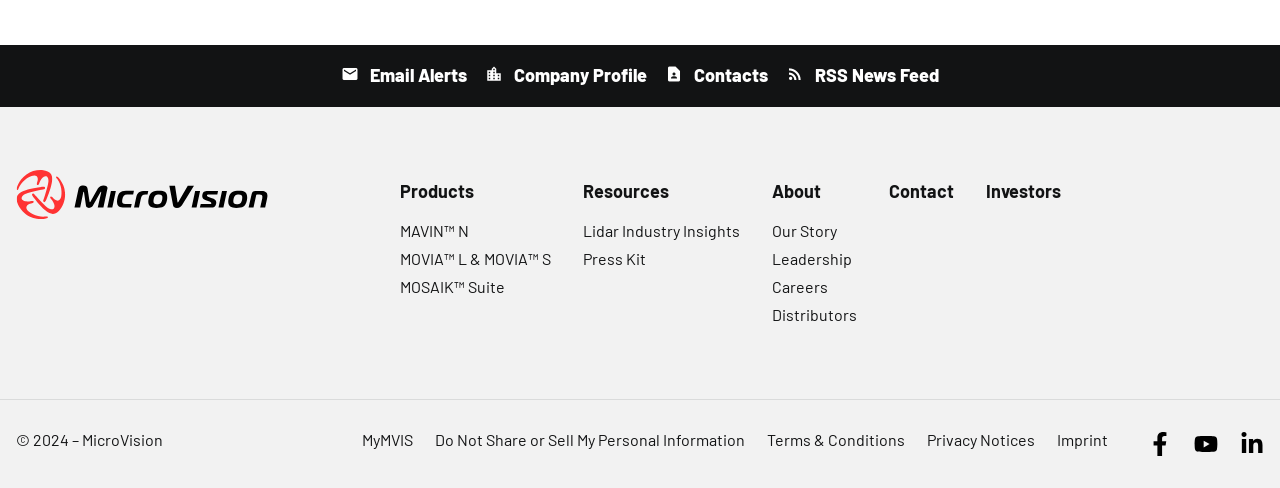What is the name of the product starting with 'MAVIN'?
Answer the question with a thorough and detailed explanation.

In the 'Products' section, I can see a link with the text 'MAVIN N', which is a product offered by the company.